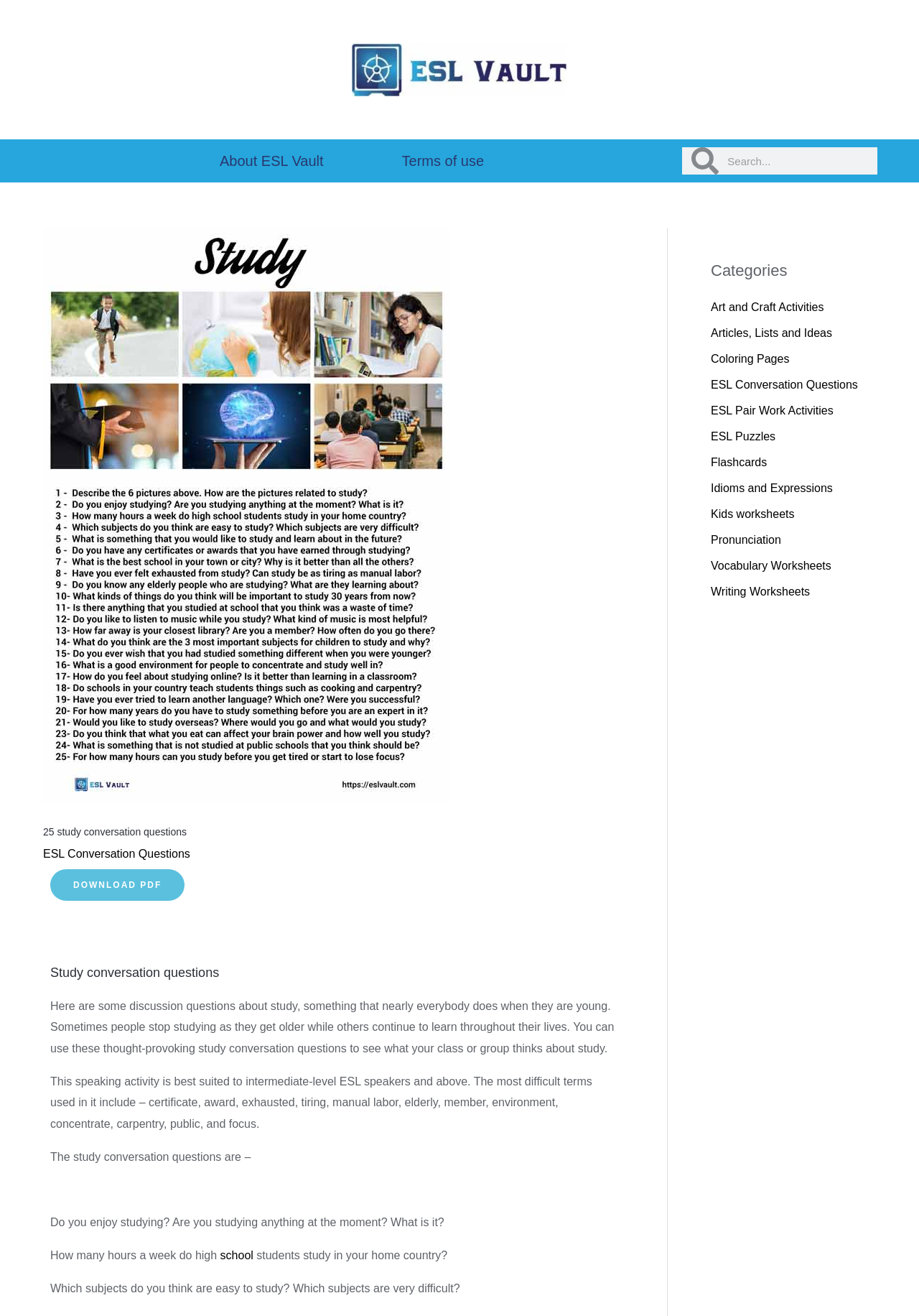Identify the bounding box for the described UI element: "Pronunciation".

[0.773, 0.405, 0.85, 0.415]